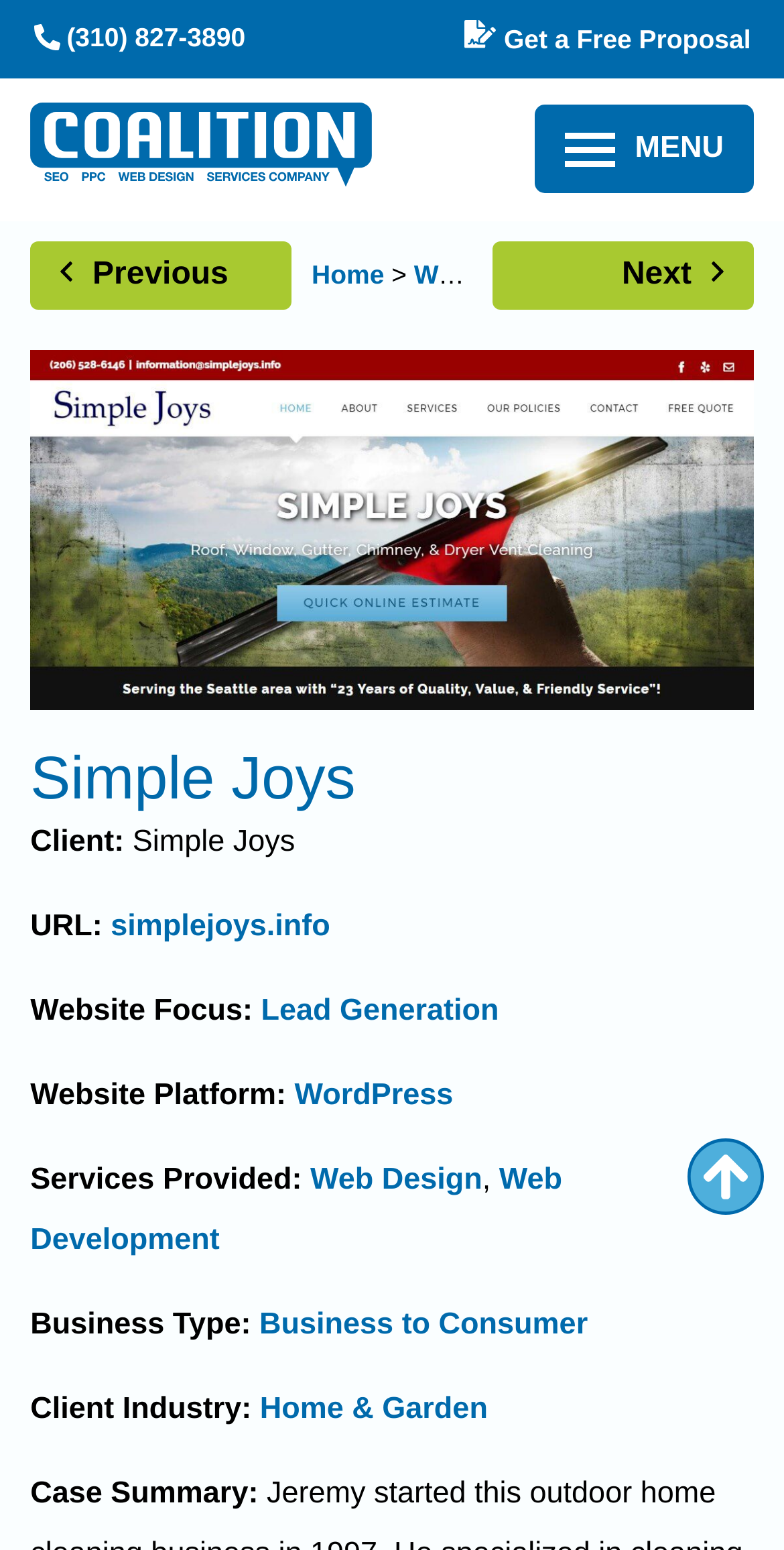What services were provided for the website?
Using the image provided, answer with just one word or phrase.

Web Design, Web Development